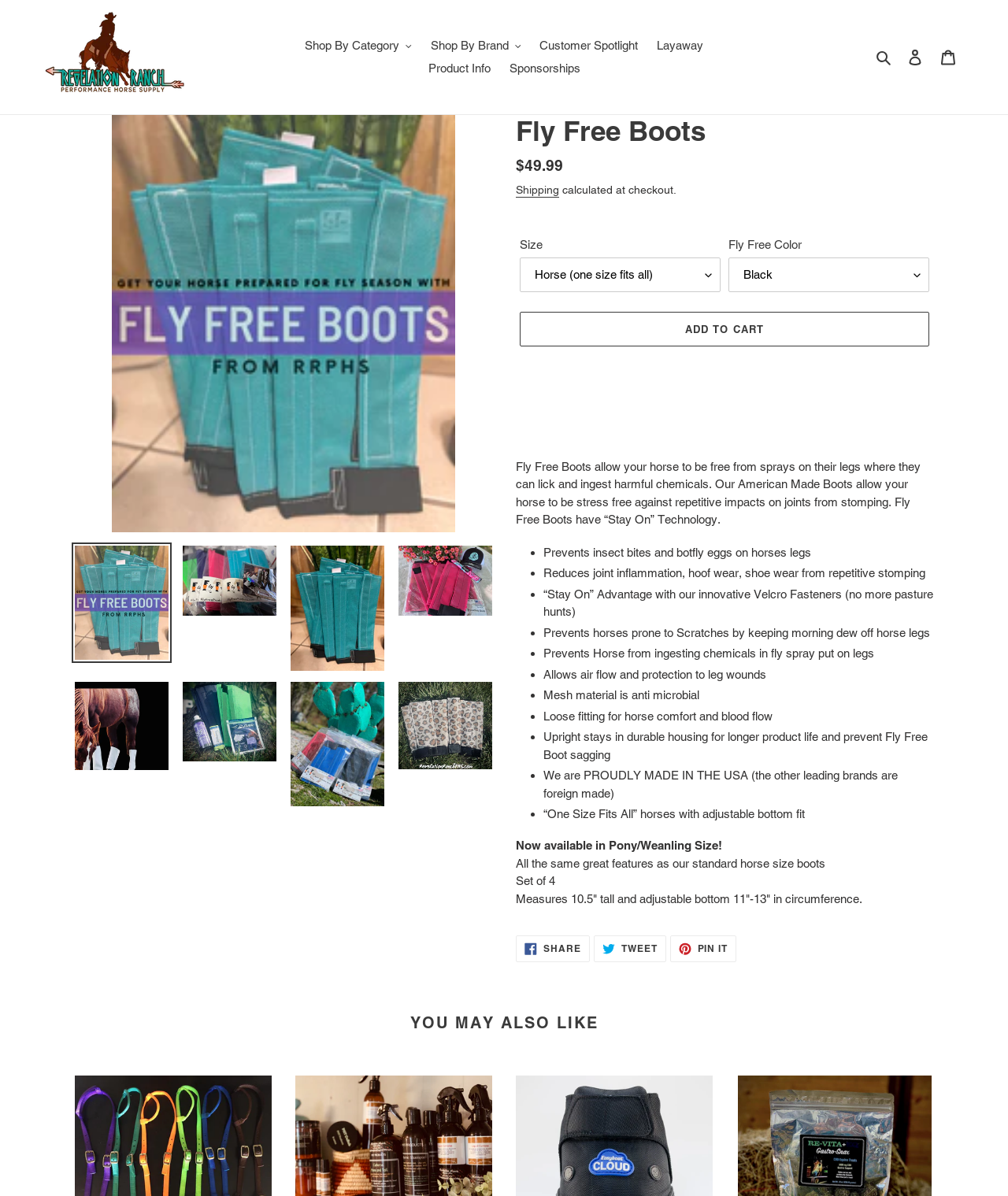Identify the bounding box coordinates of the clickable region required to complete the instruction: "Add to cart". The coordinates should be given as four float numbers within the range of 0 and 1, i.e., [left, top, right, bottom].

[0.516, 0.261, 0.922, 0.29]